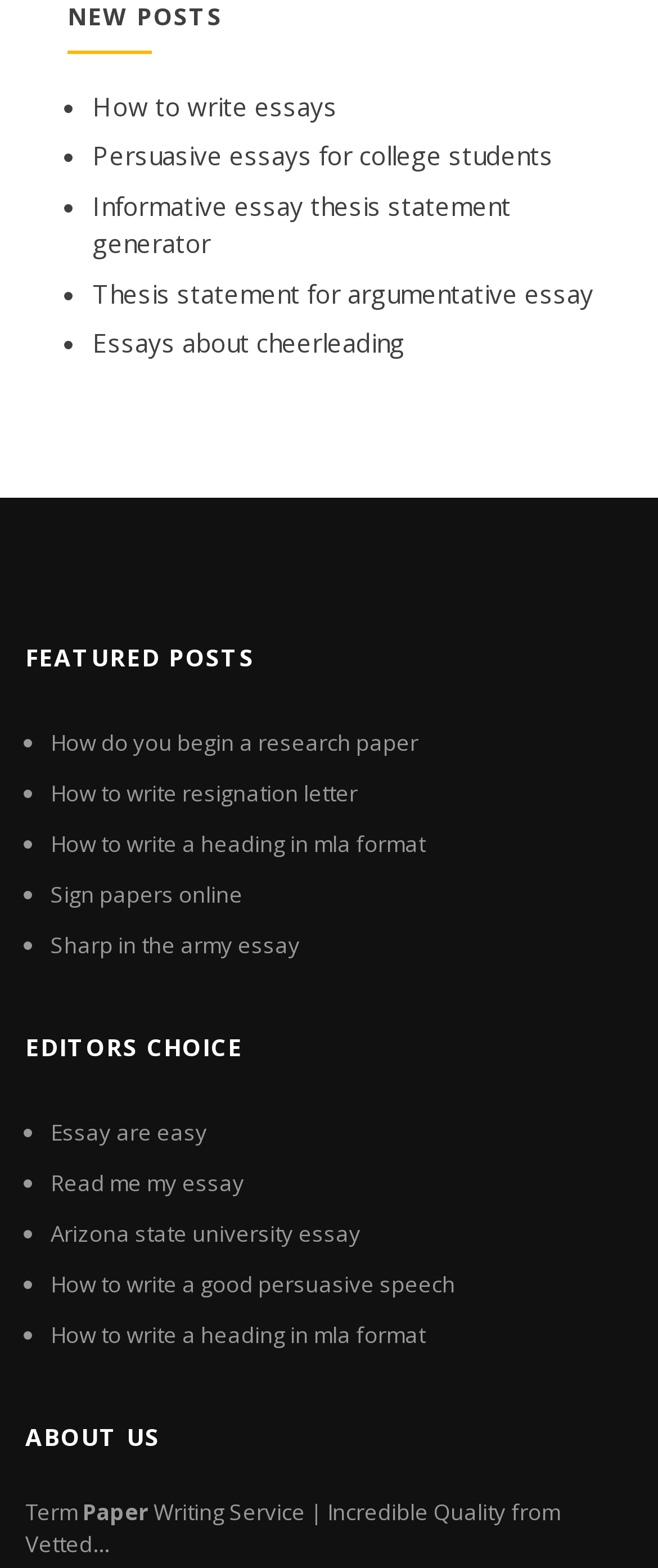What type of posts are featured in the 'FEATURED POSTS' section?
Using the image as a reference, answer the question in detail.

By examining the links under the 'FEATURED POSTS' heading, we can see that they are all related to essays and papers, such as 'How do you begin a research paper', 'How to write resignation letter', and 'How to write a heading in mla format'.